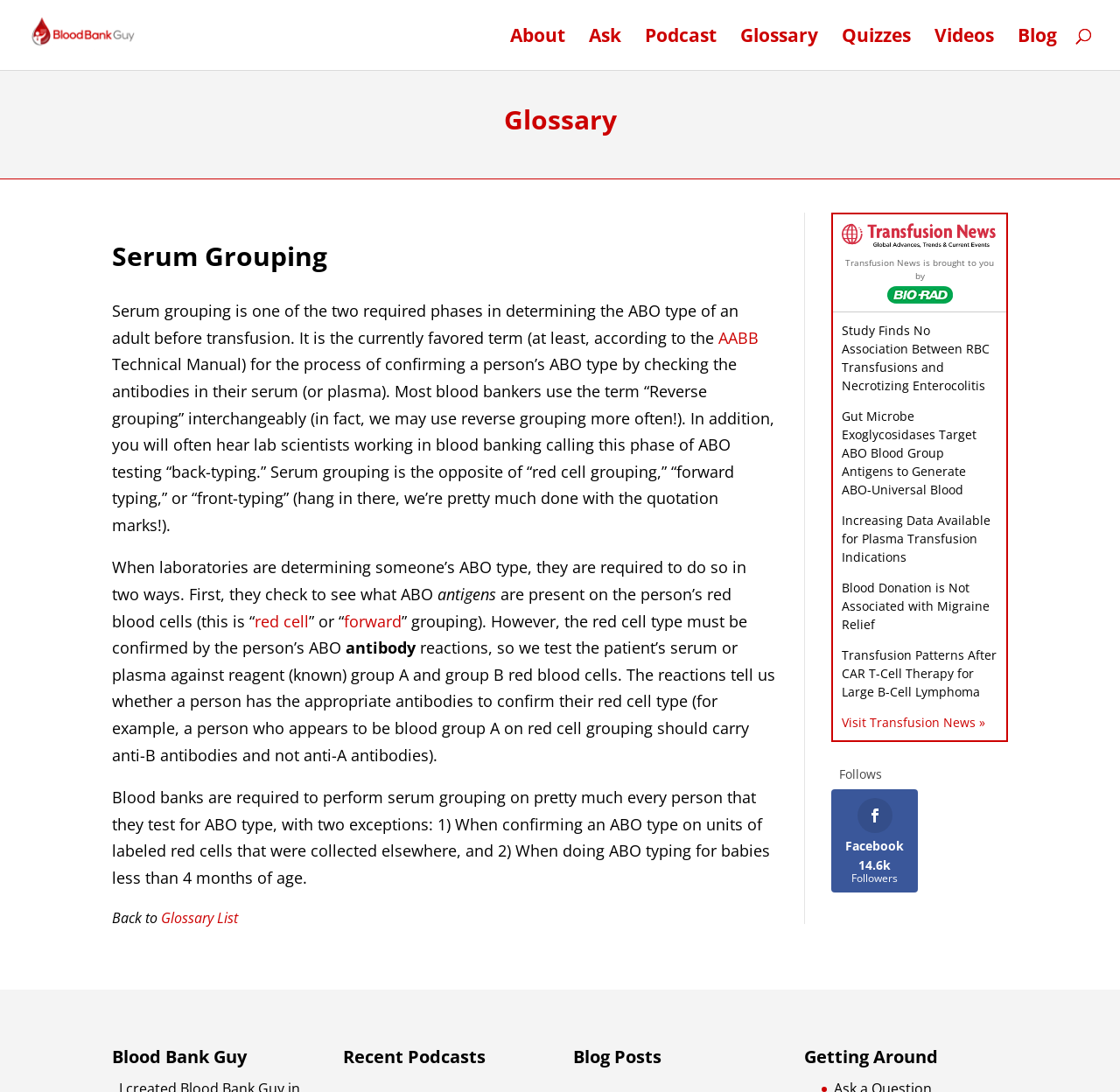What is the purpose of serum grouping?
Using the picture, provide a one-word or short phrase answer.

Confirming ABO type